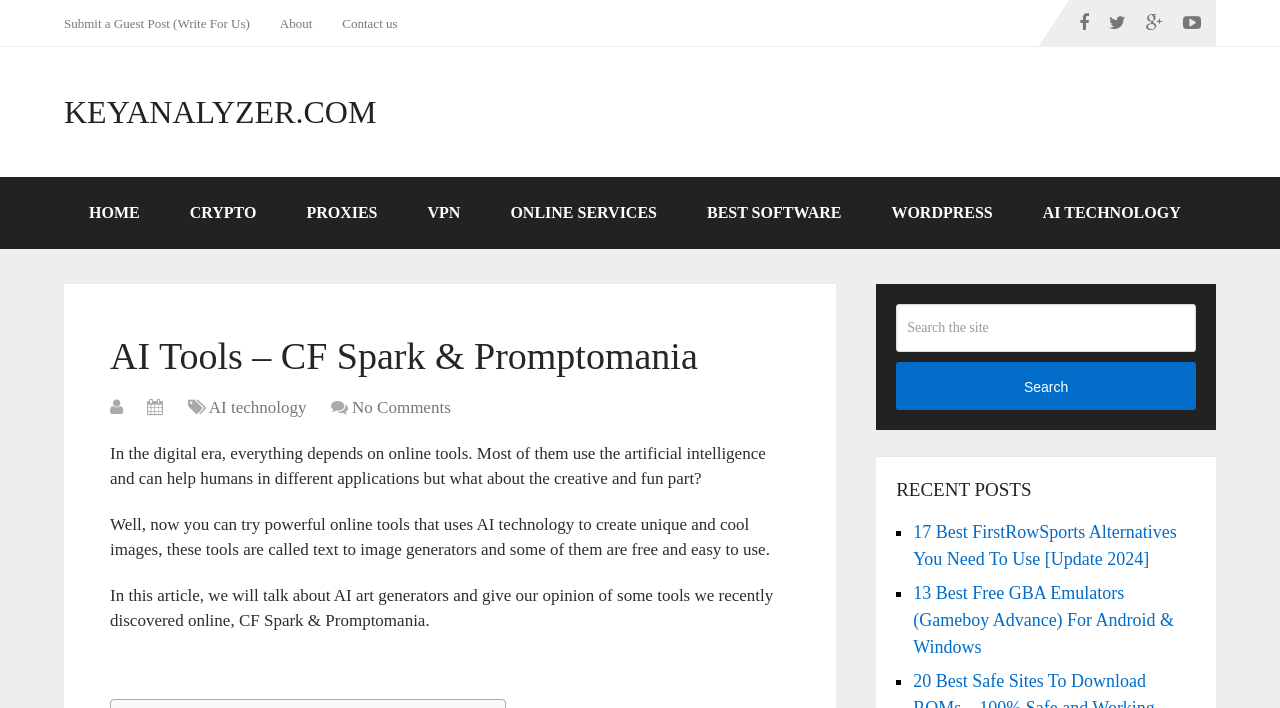Can you specify the bounding box coordinates of the area that needs to be clicked to fulfill the following instruction: "Go to the home page"?

[0.05, 0.25, 0.129, 0.352]